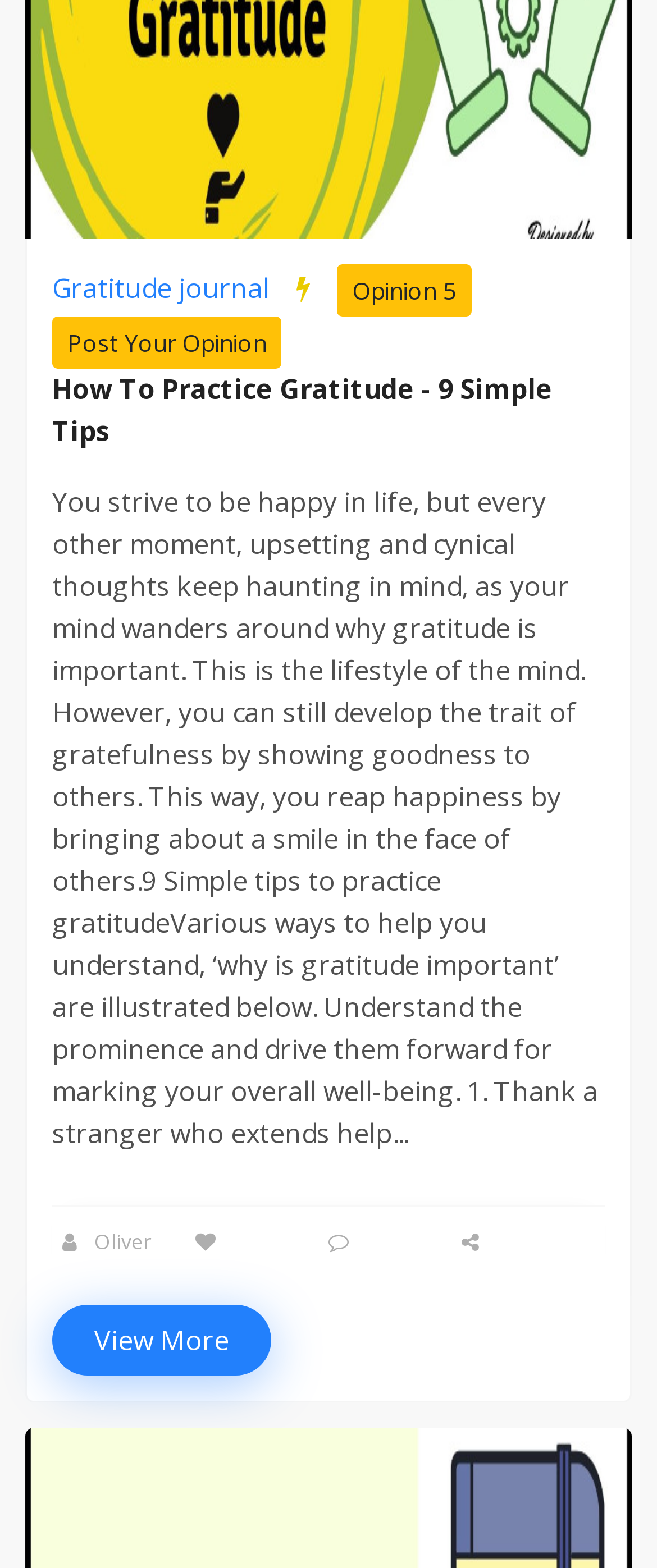What is the purpose of the 'Post Your Opinion' button?
Using the visual information, reply with a single word or short phrase.

To share opinions